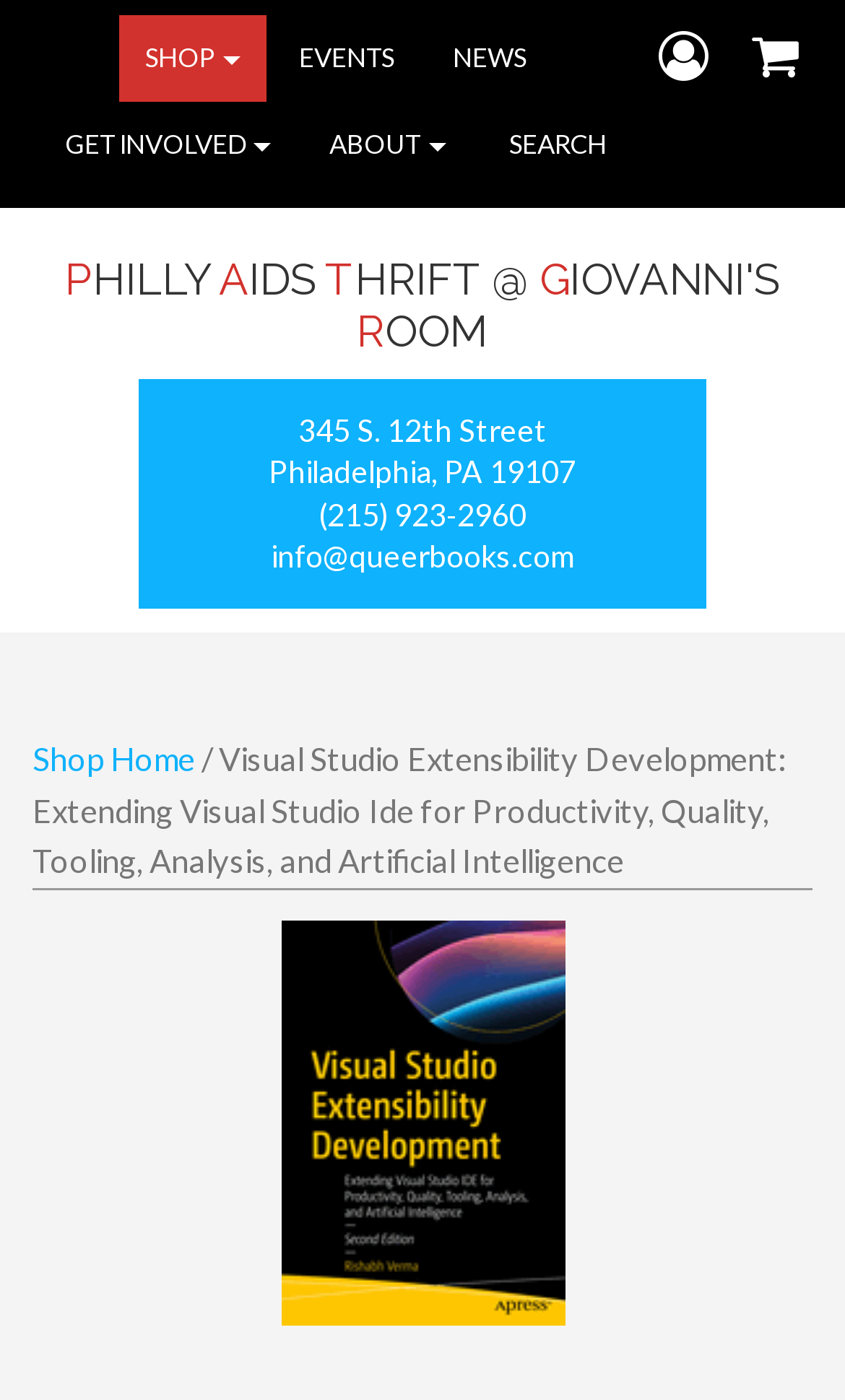What is the address of the bookstore?
Based on the image, provide a one-word or brief-phrase response.

345 S. 12th Street, Philadelphia, PA 19107